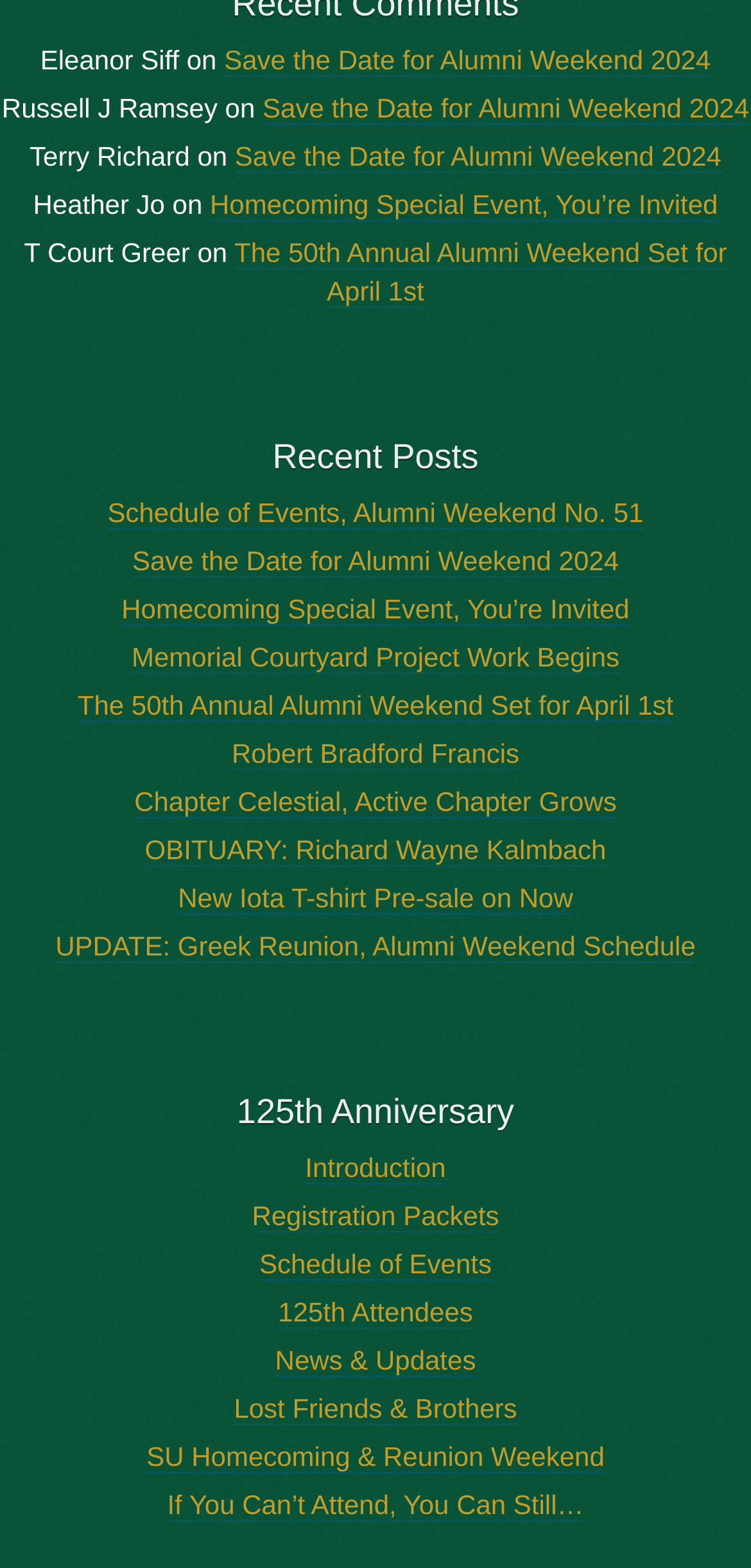Give a short answer to this question using one word or a phrase:
How many sections are there on the webpage?

2